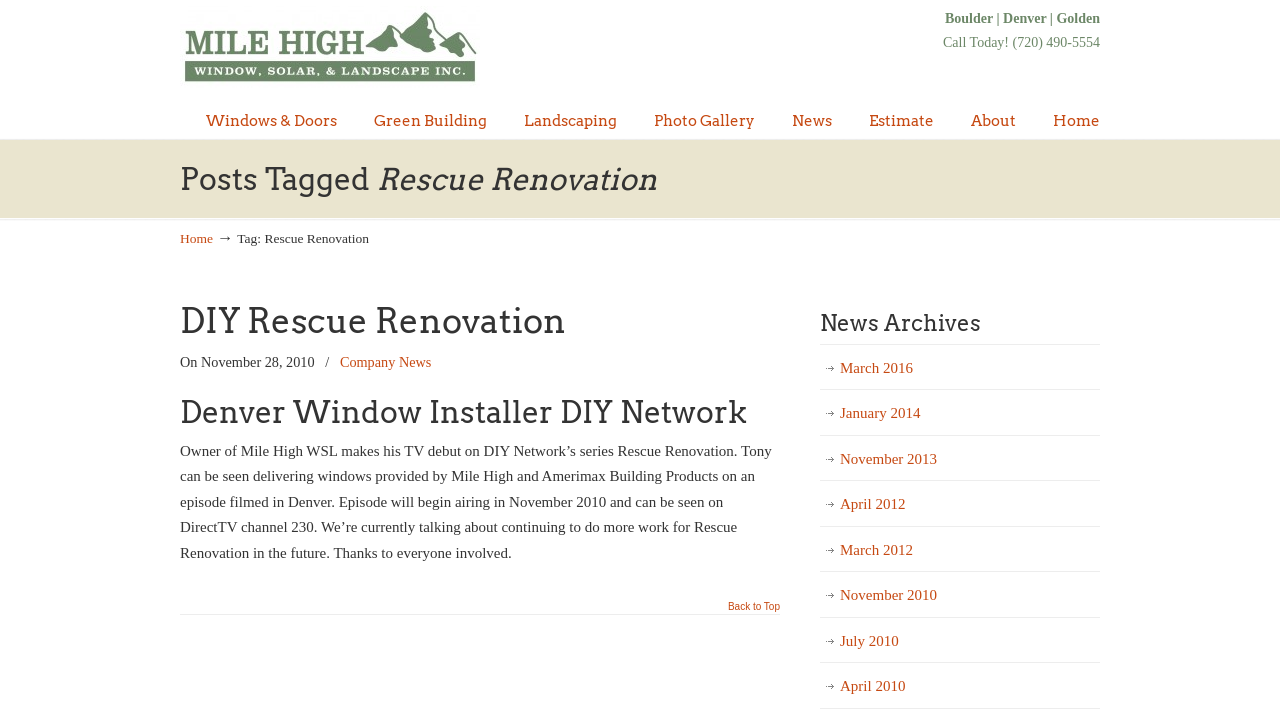Find the bounding box coordinates of the clickable area that will achieve the following instruction: "Visit 'What to Expect from Mindset Coaching Key Factors to Consider – The Prepared Ninja'".

None